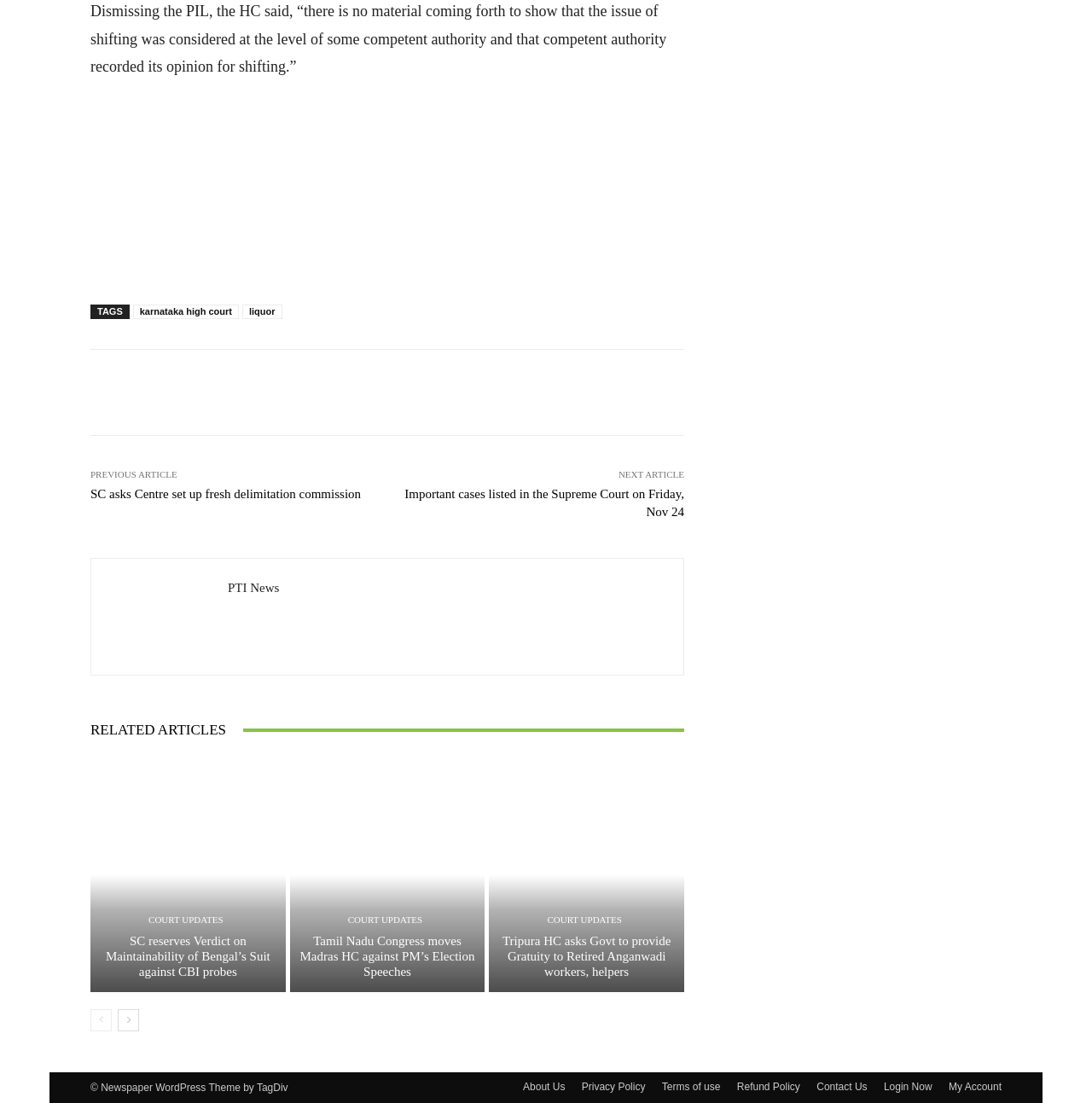Please study the image and answer the question comprehensively:
What is the copyright information of the website?

I found a StaticText element with the text '© Newspaper WordPress Theme by TagDiv' which suggests that the website uses the Newspaper WordPress Theme by TagDiv and provides copyright information.